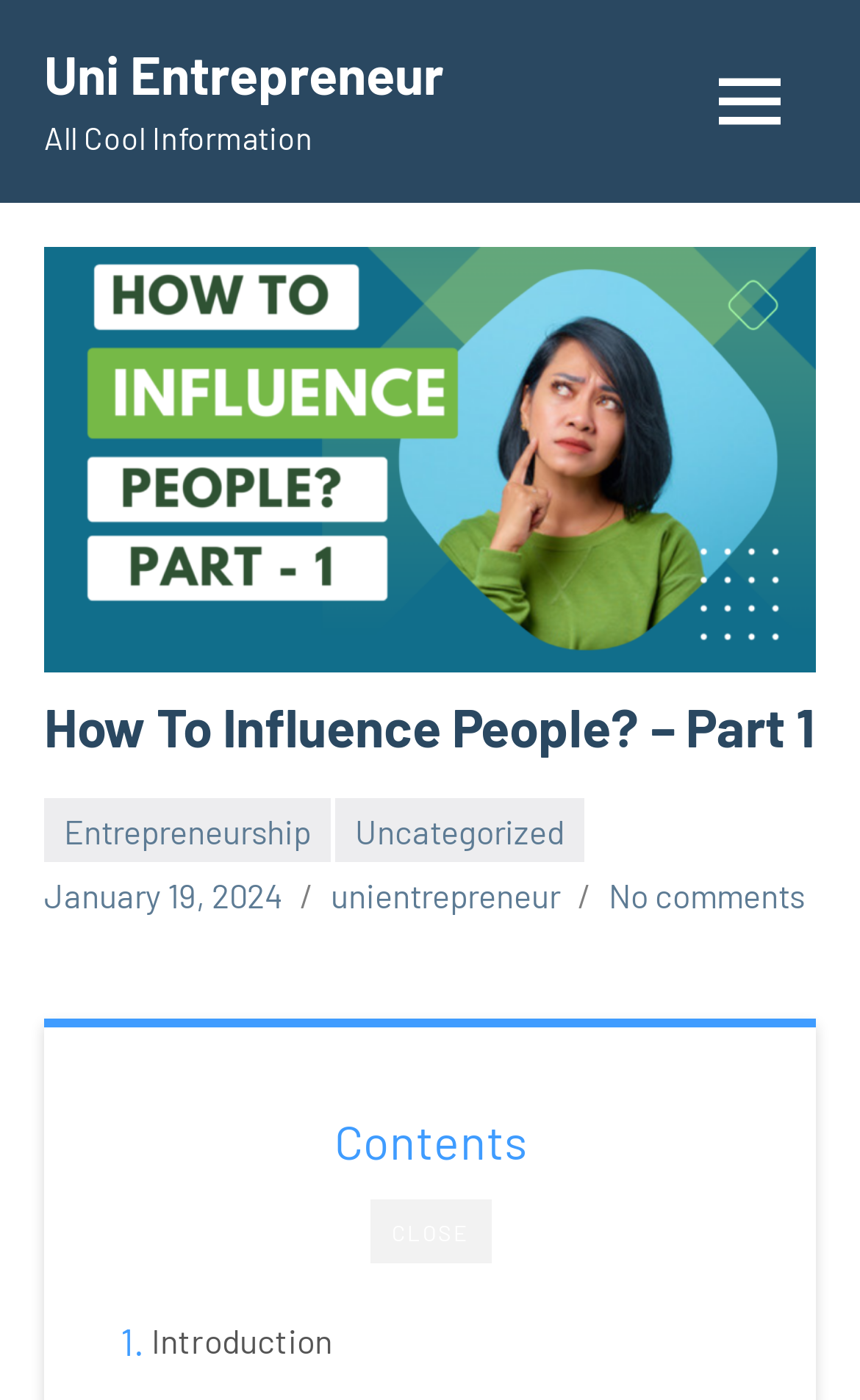Give a short answer using one word or phrase for the question:
How many links are there in the primary menu?

5